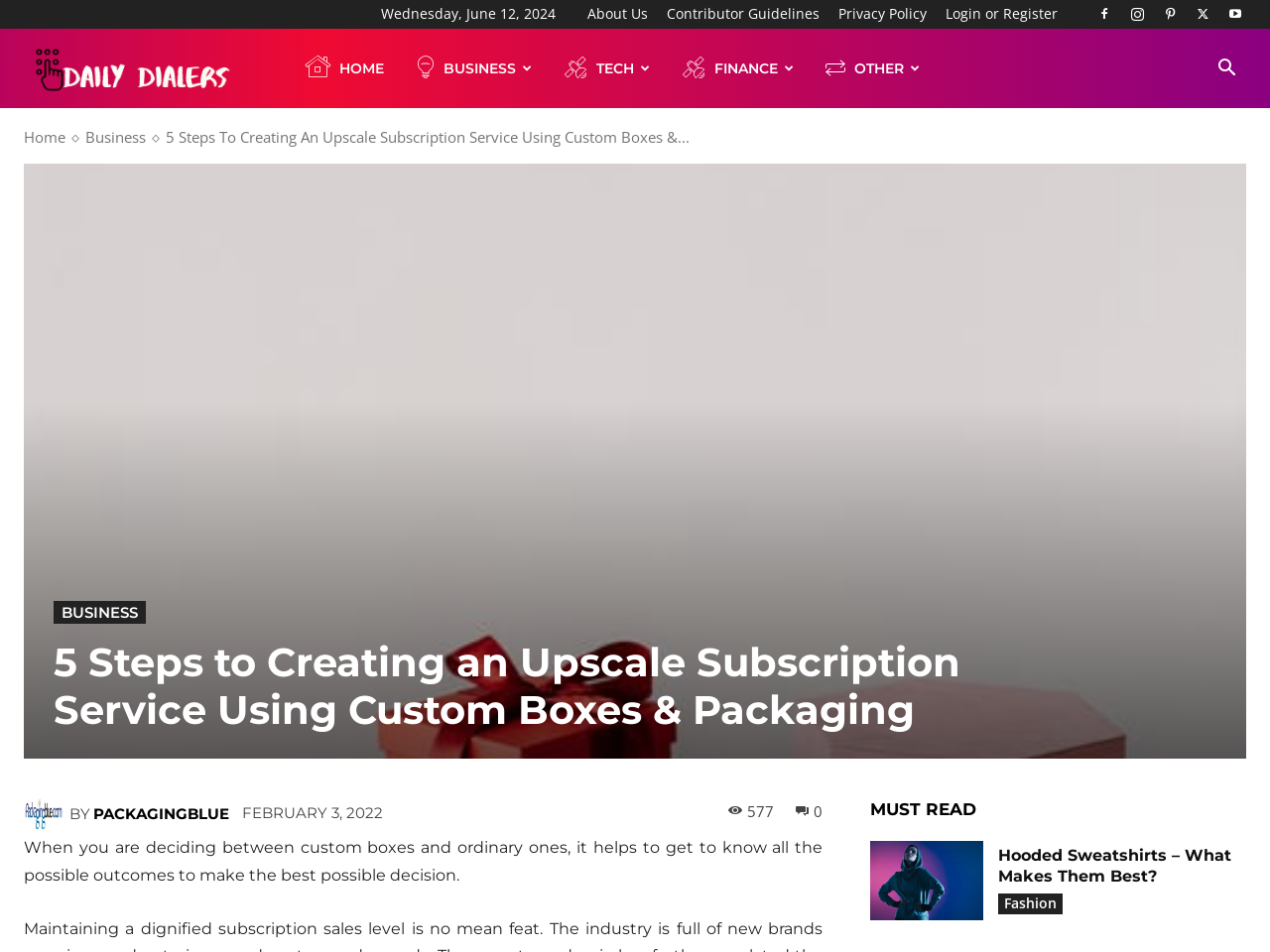Locate the bounding box coordinates of the clickable area needed to fulfill the instruction: "Login or Register".

[0.745, 0.004, 0.833, 0.024]